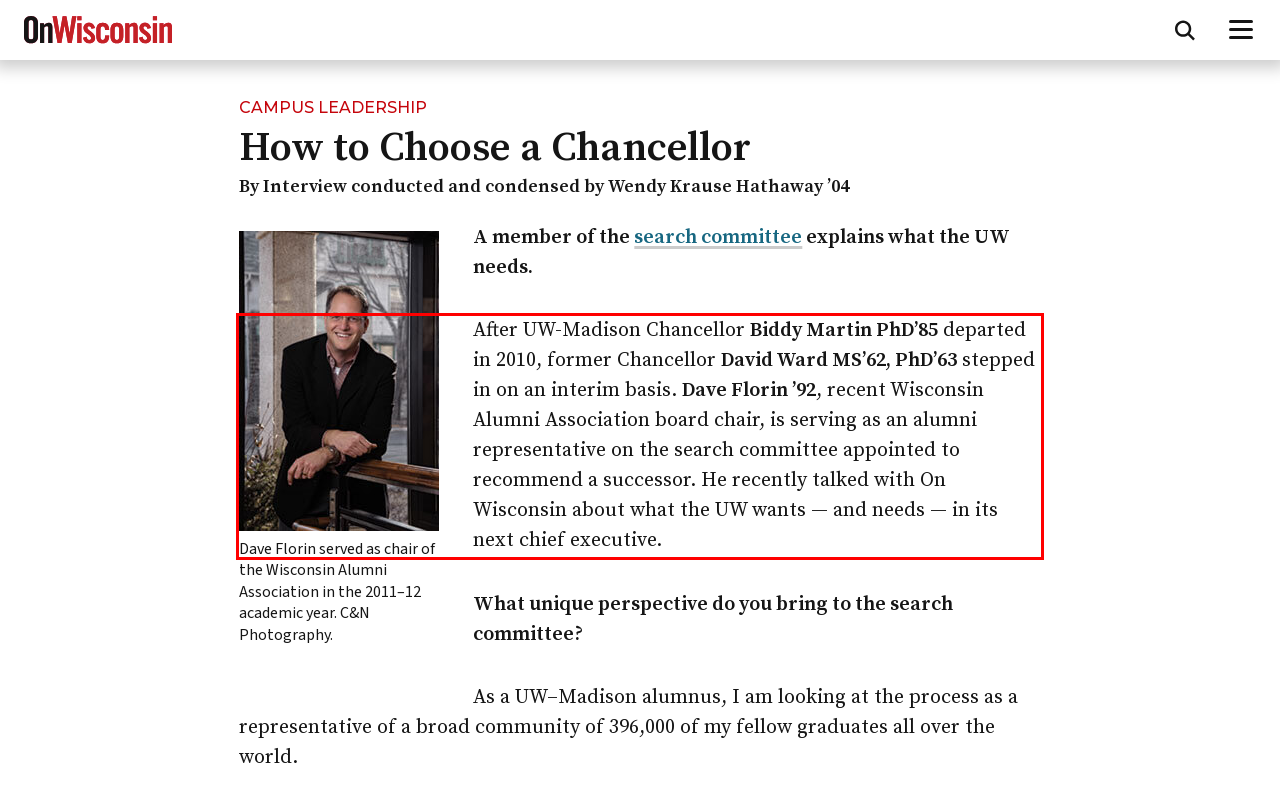You are presented with a screenshot containing a red rectangle. Extract the text found inside this red bounding box.

After UW-Madison Chancellor Biddy Martin PhD’85 departed in 2010, former Chancellor David Ward MS’62, PhD’63 stepped in on an interim basis. Dave Florin ’92, recent Wisconsin Alumni Association board chair, is serving as an alumni representative on the search committee appointed to recommend a successor. He recently talked with On Wisconsin about what the UW wants — and needs — in its next chief executive.